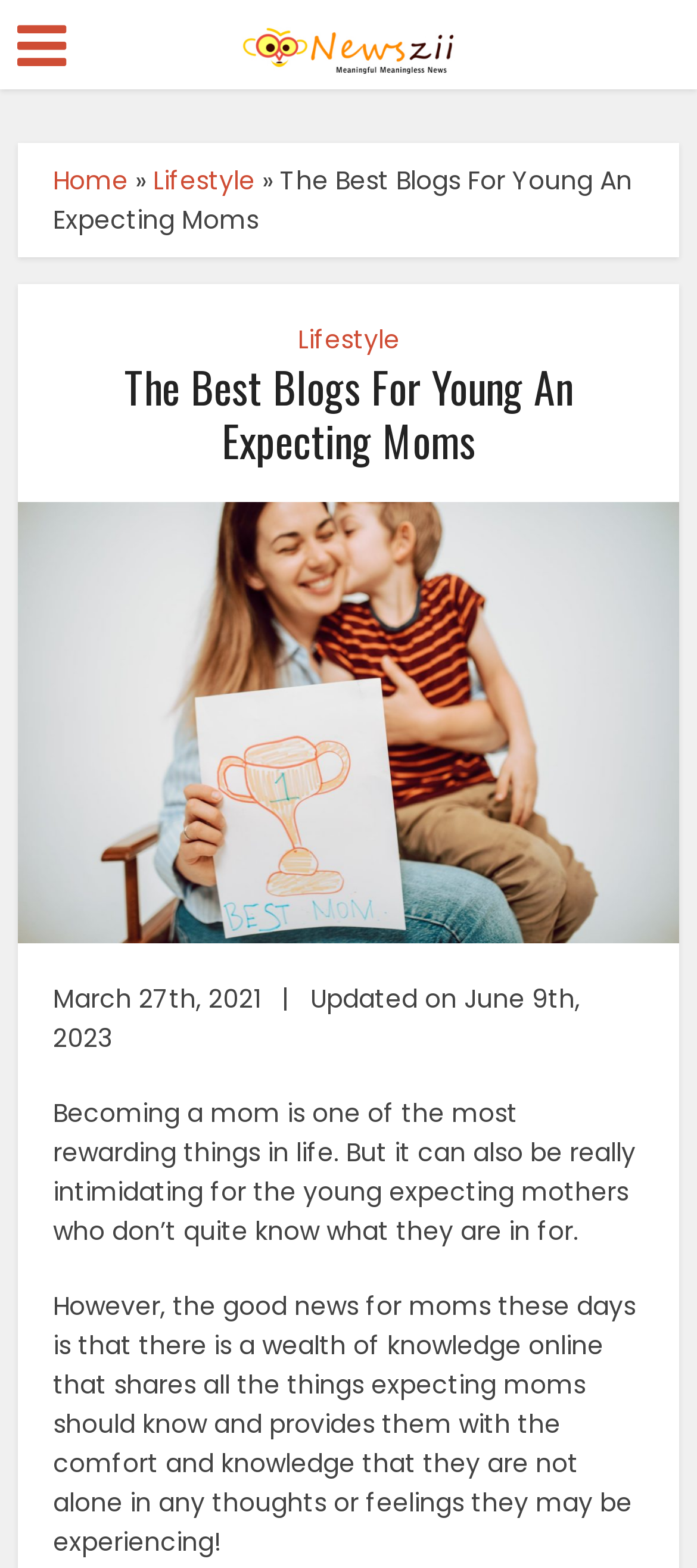Please locate the UI element described by "Lifestyle" and provide its bounding box coordinates.

[0.22, 0.104, 0.366, 0.126]